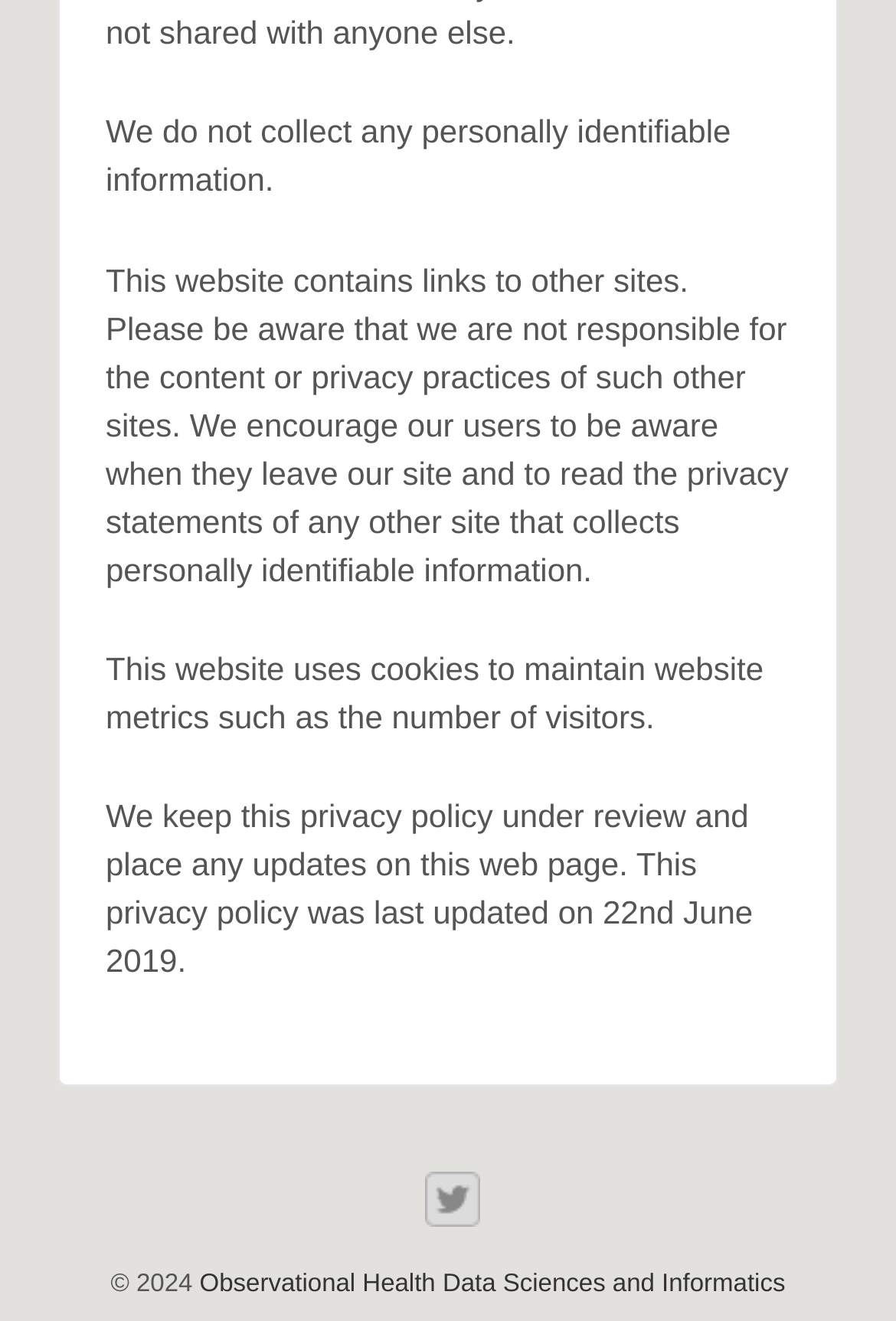Provide the bounding box coordinates of the HTML element this sentence describes: "alt="Twitter"". The bounding box coordinates consist of four float numbers between 0 and 1, i.e., [left, top, right, bottom].

[0.473, 0.897, 0.535, 0.918]